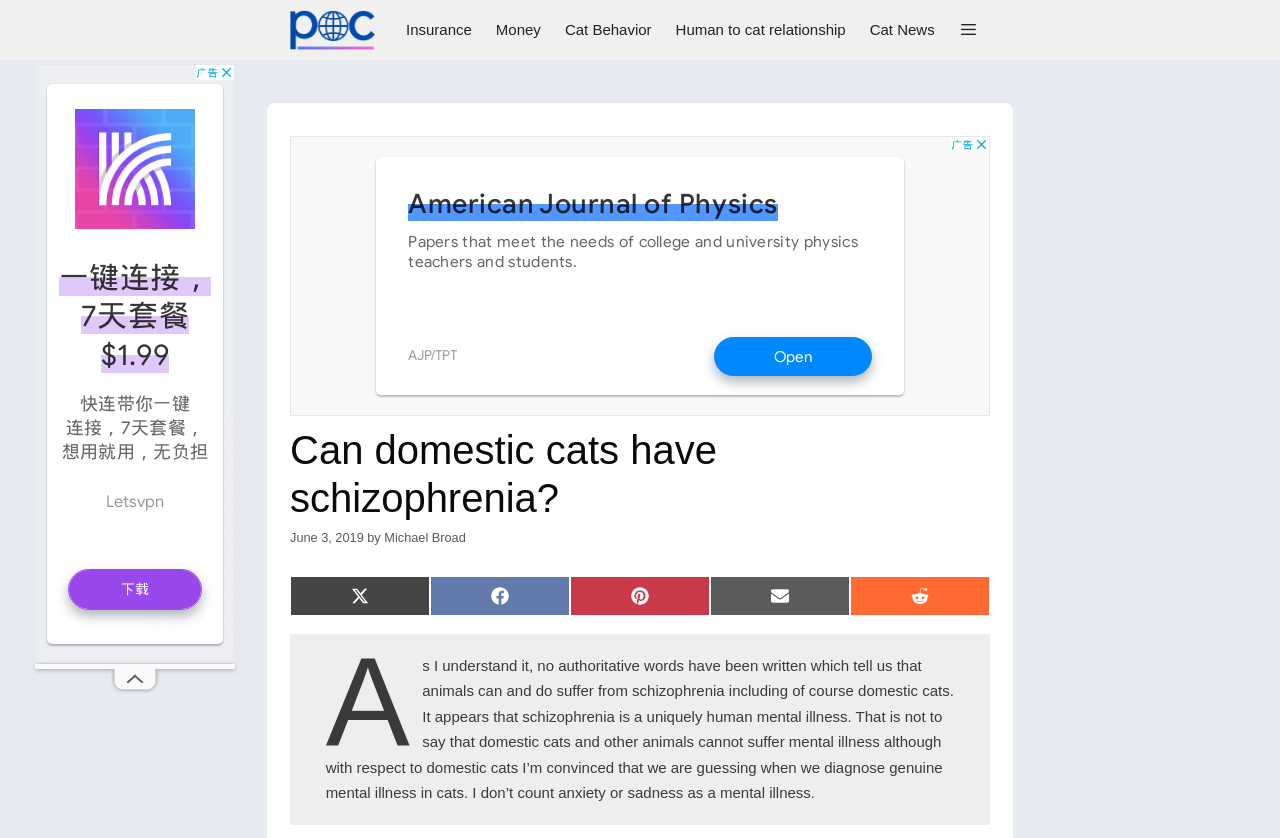Extract the main title from the webpage and generate its text.

Can domestic cats have schizophrenia?